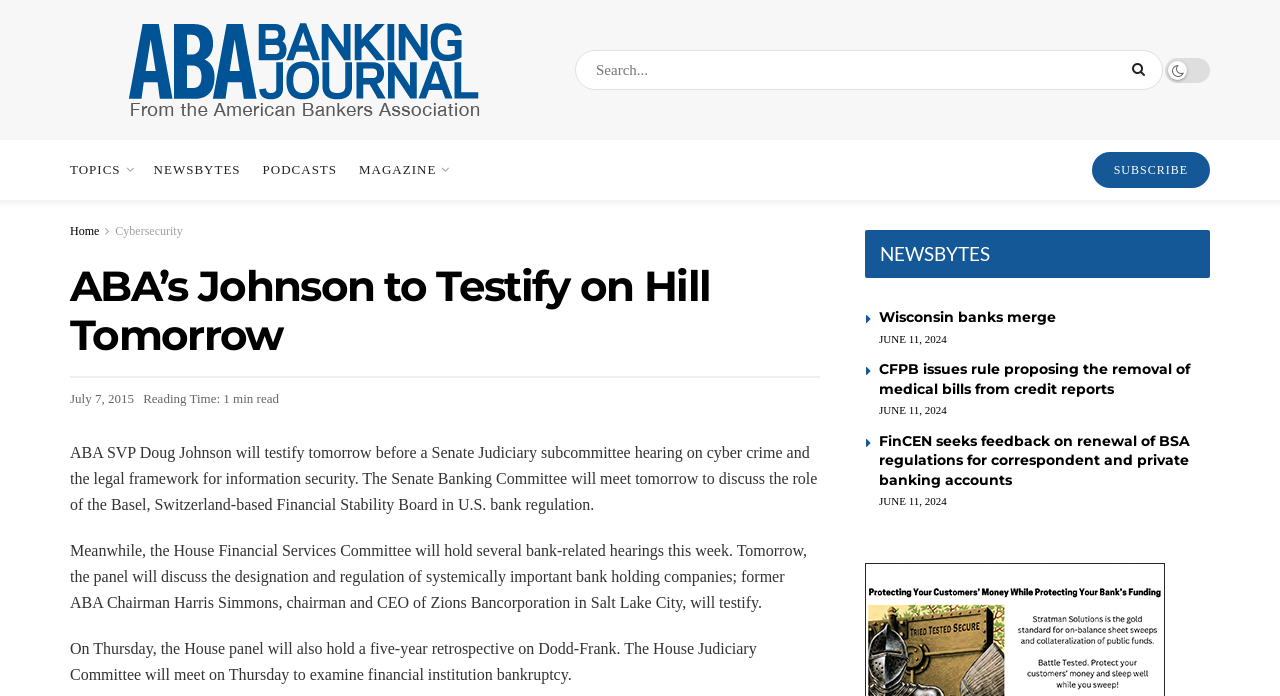Determine the bounding box coordinates for the region that must be clicked to execute the following instruction: "Read news about Cybersecurity".

[0.09, 0.322, 0.143, 0.342]